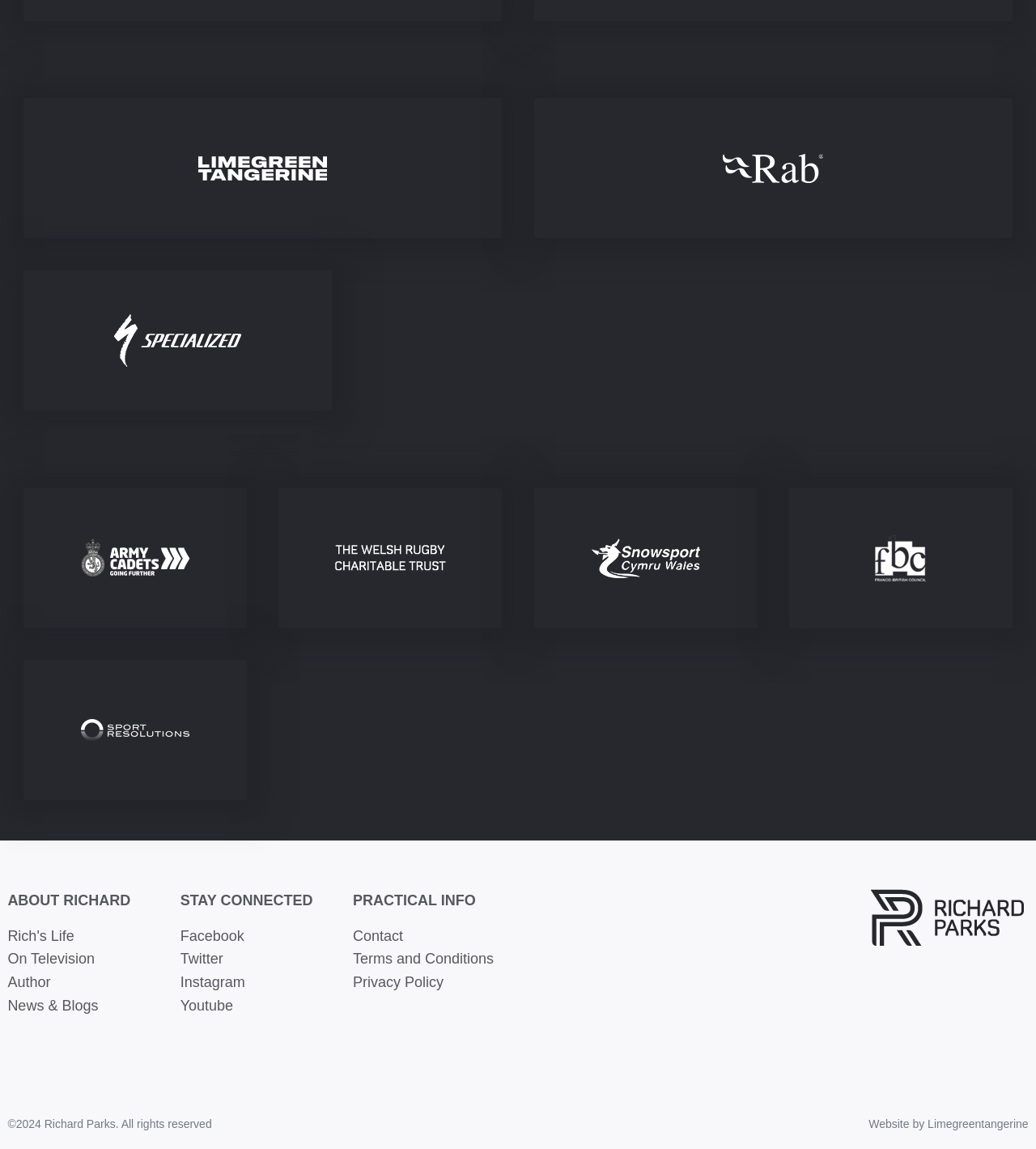Can you determine the bounding box coordinates of the area that needs to be clicked to fulfill the following instruction: "View Rich's Life"?

[0.007, 0.807, 0.072, 0.821]